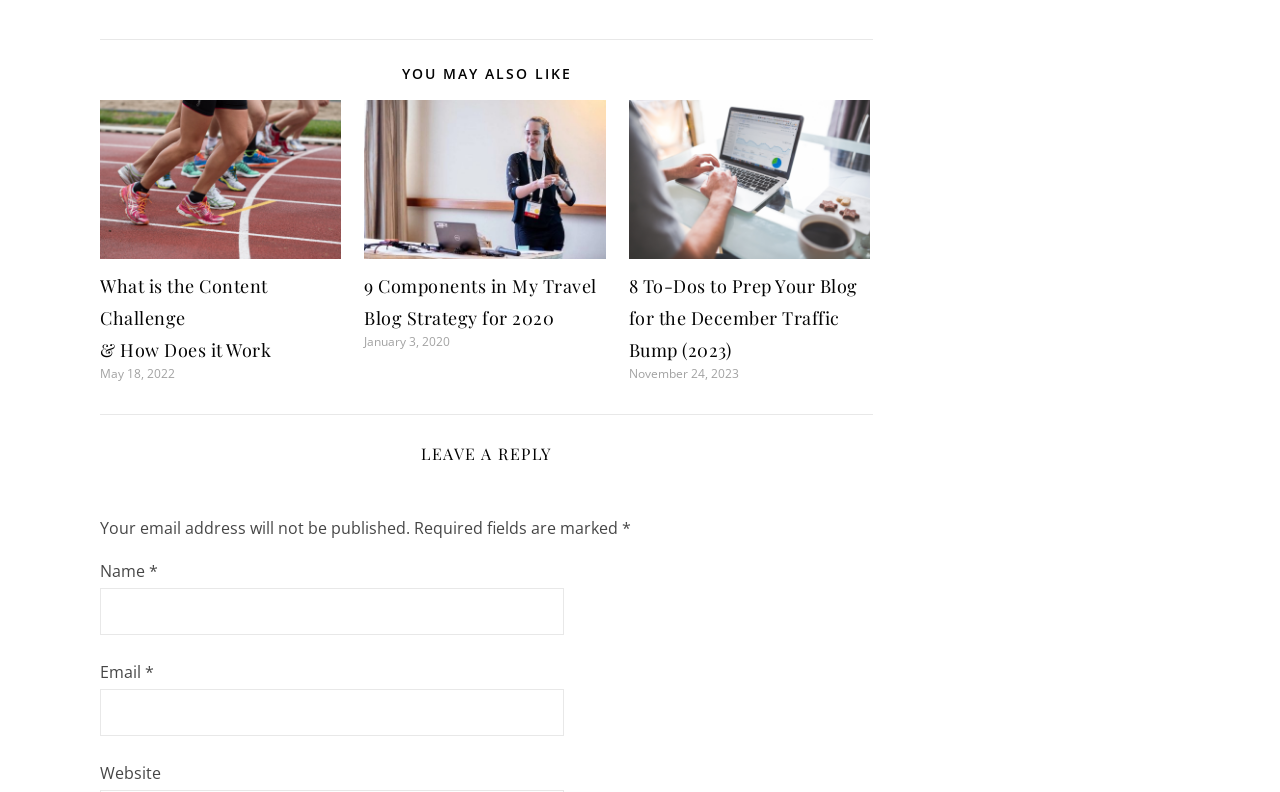Carefully examine the image and provide an in-depth answer to the question: What is the title of the first article listed under 'YOU MAY ALSO LIKE'?

I looked at the first article listed under the 'YOU MAY ALSO LIKE' section and found its title, which is 'Content Challenge Hero'.